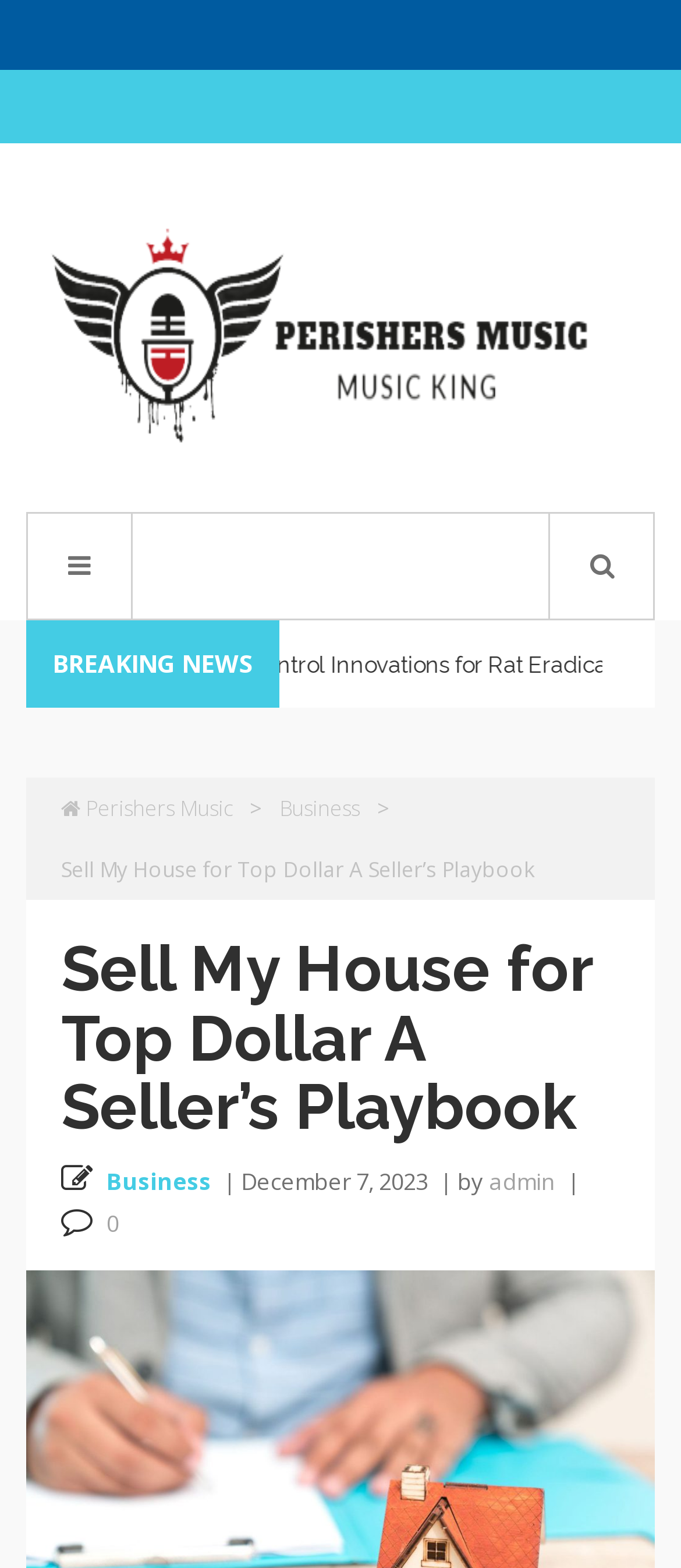How many comments are there on the article?
Please give a detailed and elaborate answer to the question.

I found the link element with text '0' and bounding box coordinates [0.156, 0.77, 0.174, 0.79], which is likely to be the number of comments on the article.